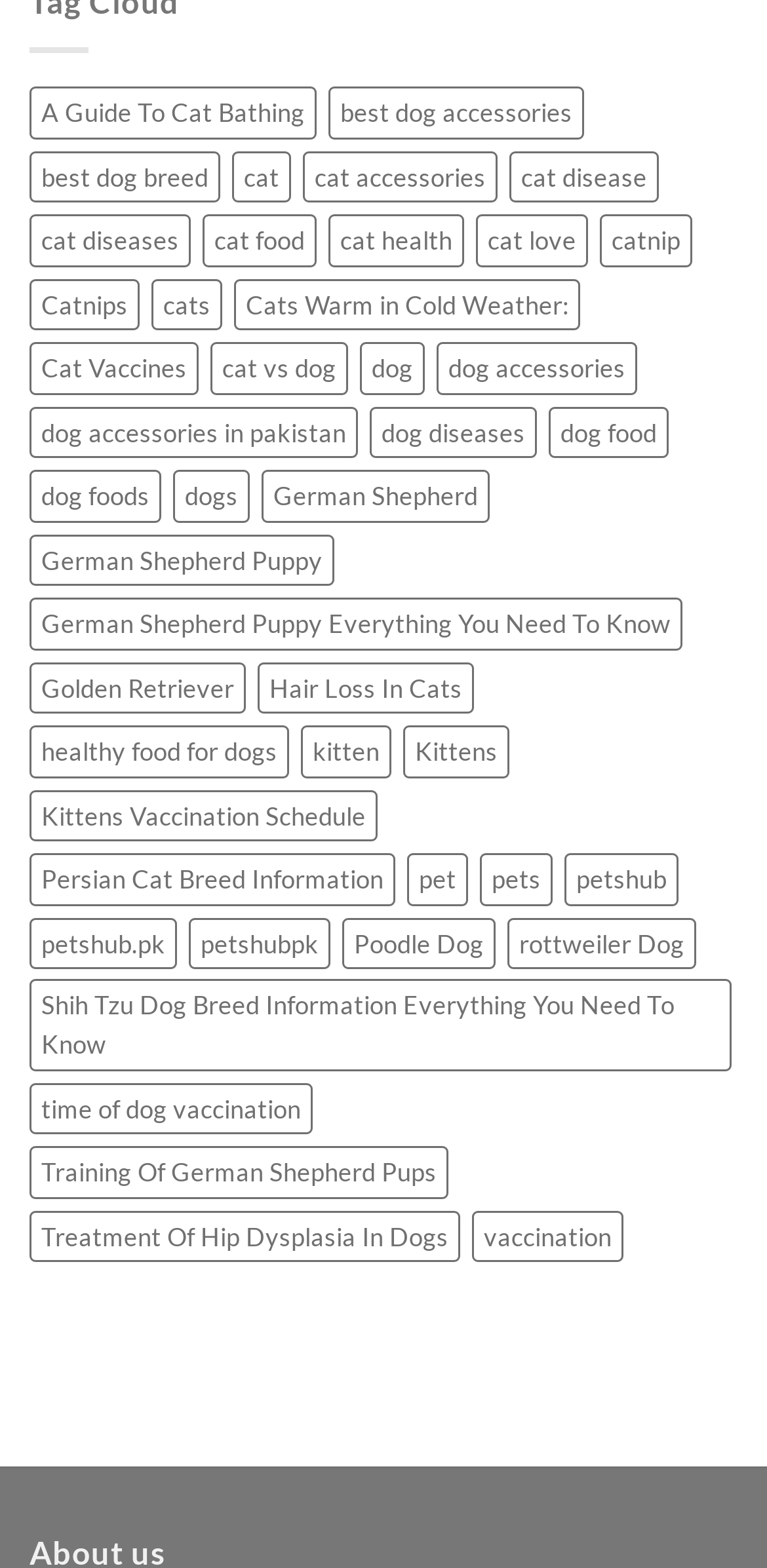Provide the bounding box coordinates of the area you need to click to execute the following instruction: "Skip to primary content".

None